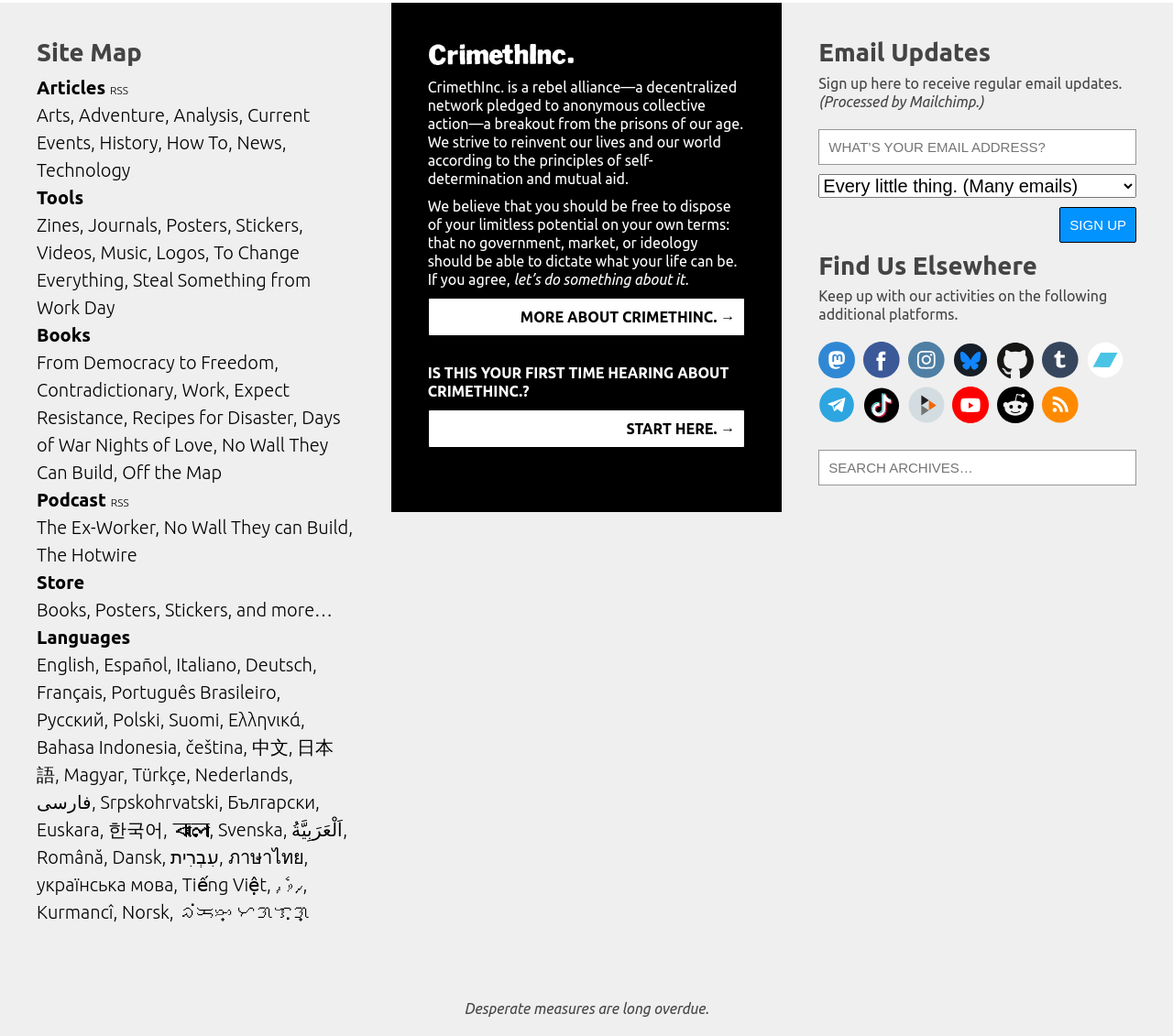Please identify the bounding box coordinates of the element's region that should be clicked to execute the following instruction: "Explore Tools". The bounding box coordinates must be four float numbers between 0 and 1, i.e., [left, top, right, bottom].

[0.031, 0.18, 0.071, 0.2]